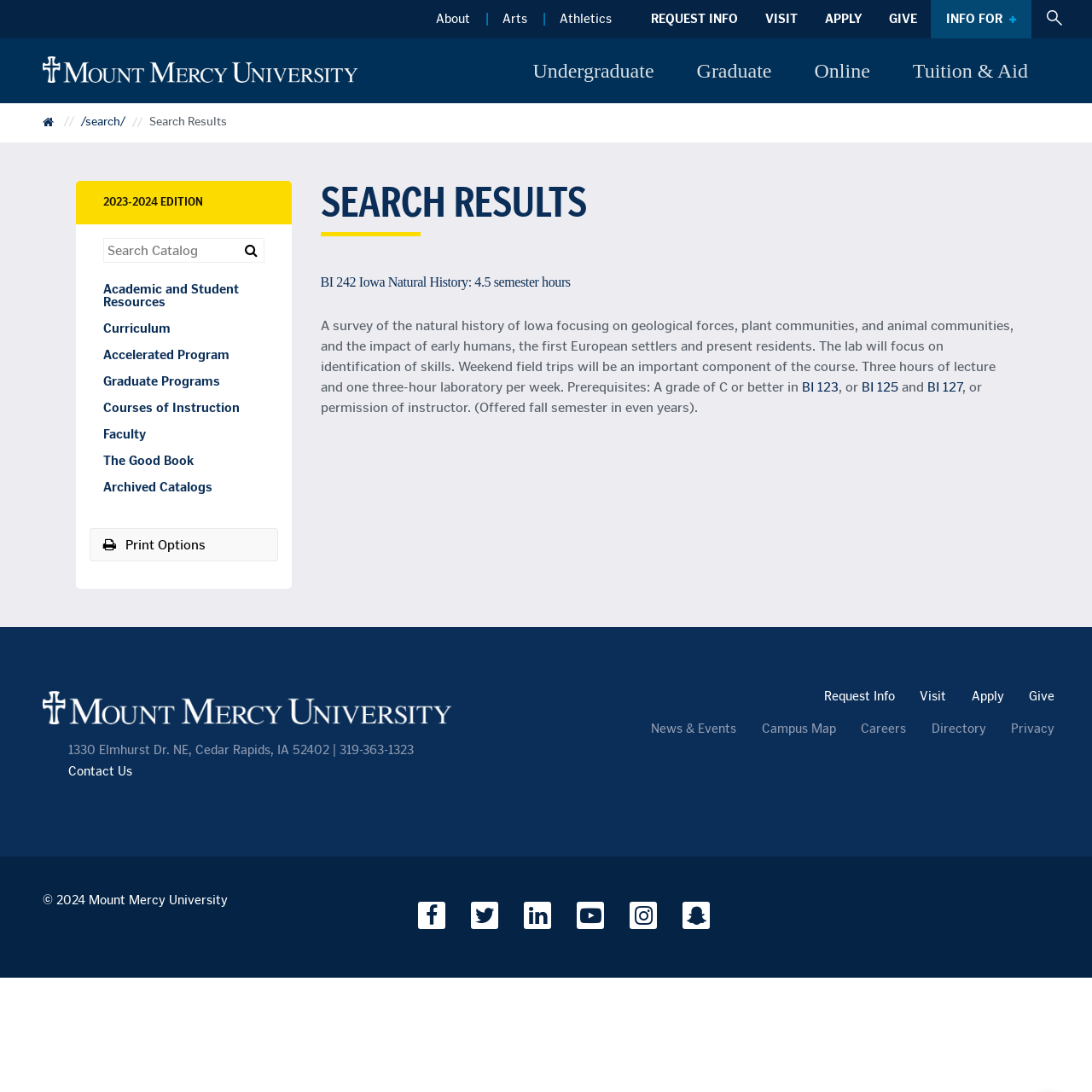Identify the bounding box coordinates of the part that should be clicked to carry out this instruction: "Click the 'About' link".

[0.387, 0.001, 0.442, 0.034]